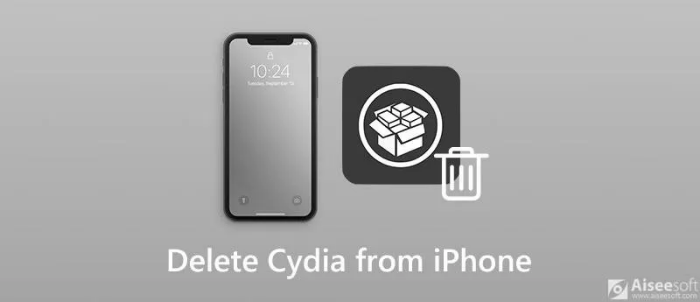Answer this question using a single word or a brief phrase:
What is the focus of the content?

Deleting Cydia from iPhone